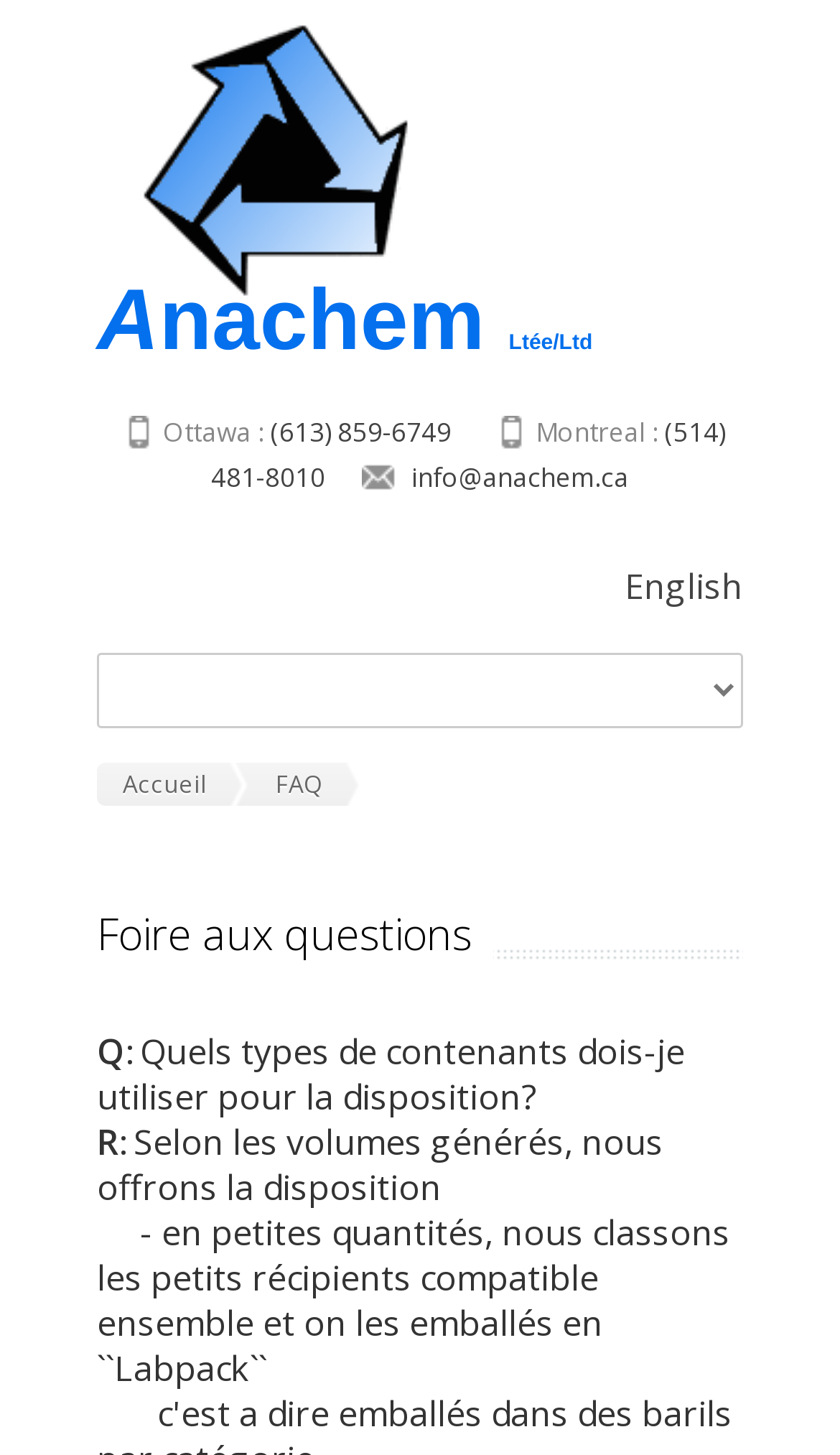Please identify the primary heading of the webpage and give its text content.

Foire aux questions